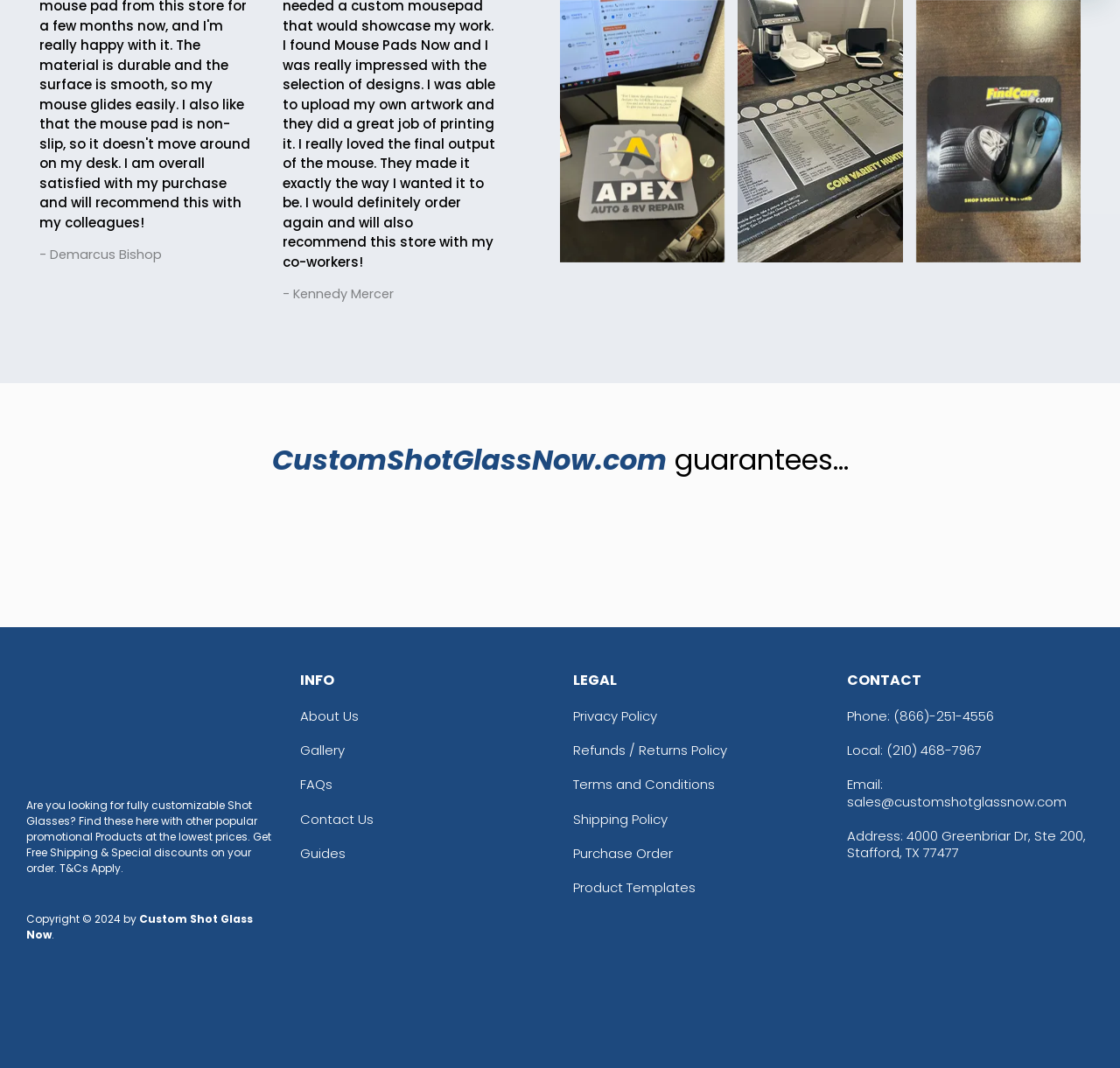Please identify the bounding box coordinates of the element's region that I should click in order to complete the following instruction: "Click About Us". The bounding box coordinates consist of four float numbers between 0 and 1, i.e., [left, top, right, bottom].

[0.268, 0.662, 0.32, 0.679]